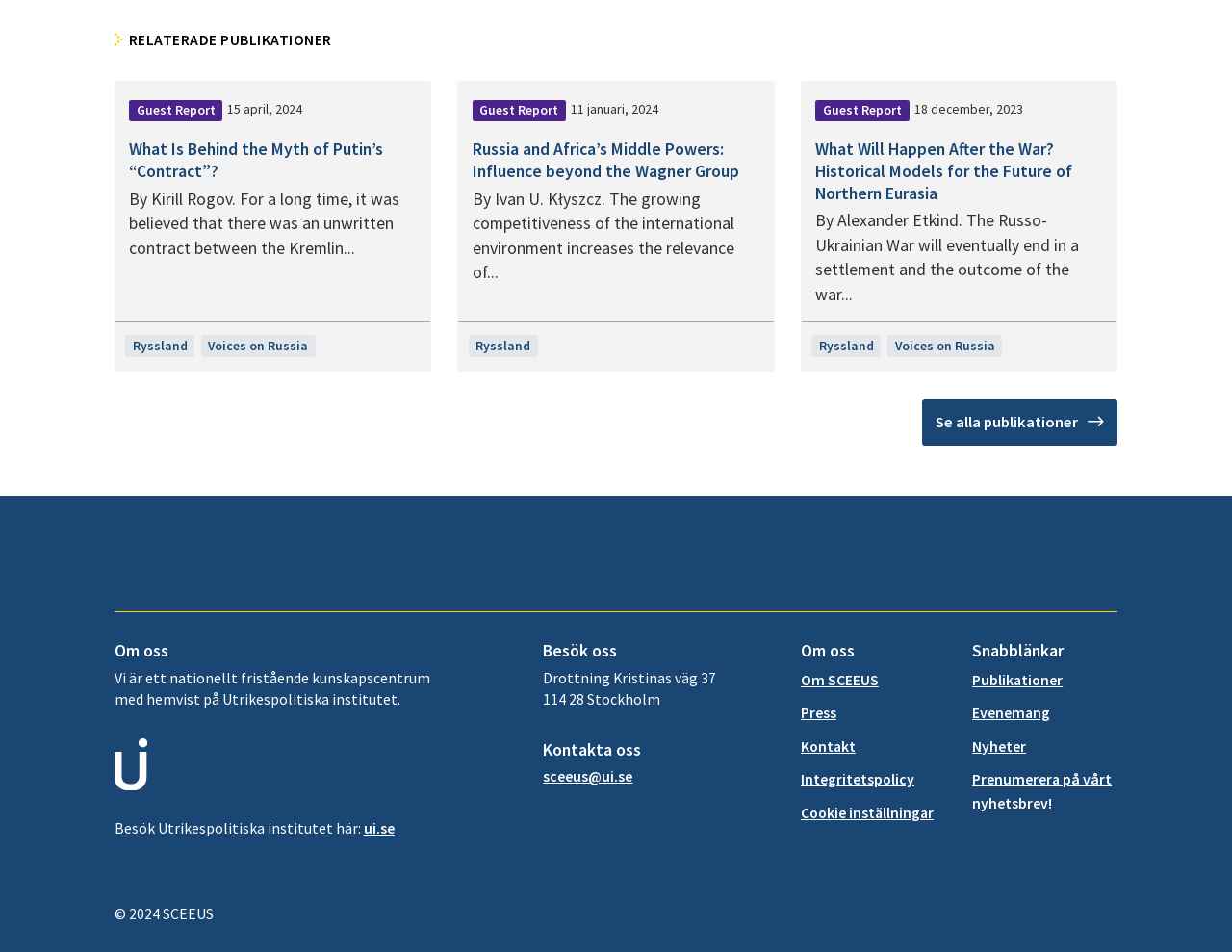What is the date of the second publication?
Please use the visual content to give a single word or phrase answer.

11 januari, 2024